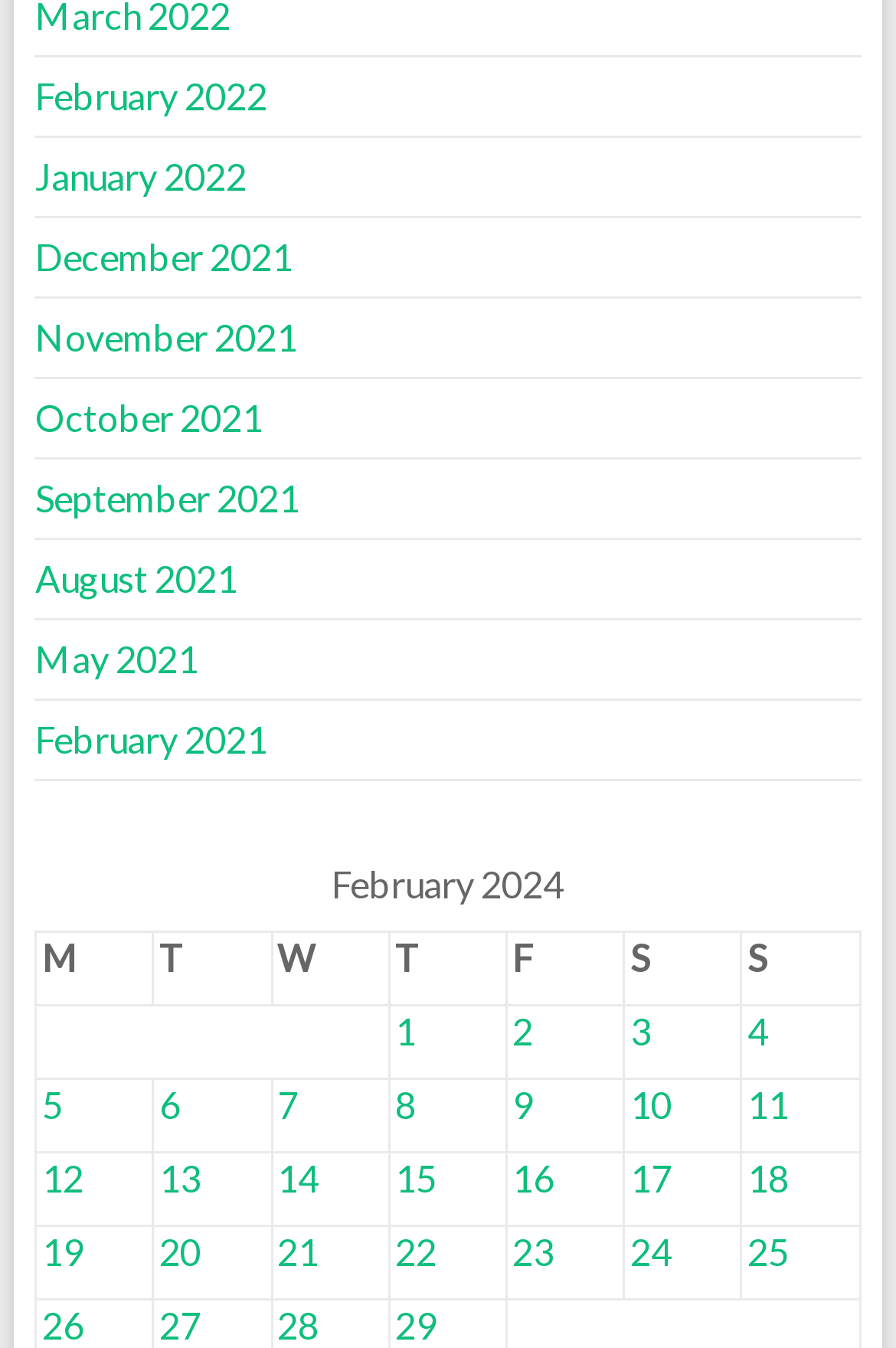How many posts are published on February 1, 2024?
Please provide a comprehensive and detailed answer to the question.

I found a grid cell containing the text 'Posts published on February 1, 2024' and a link with the same text, indicating that there is one post published on that day.